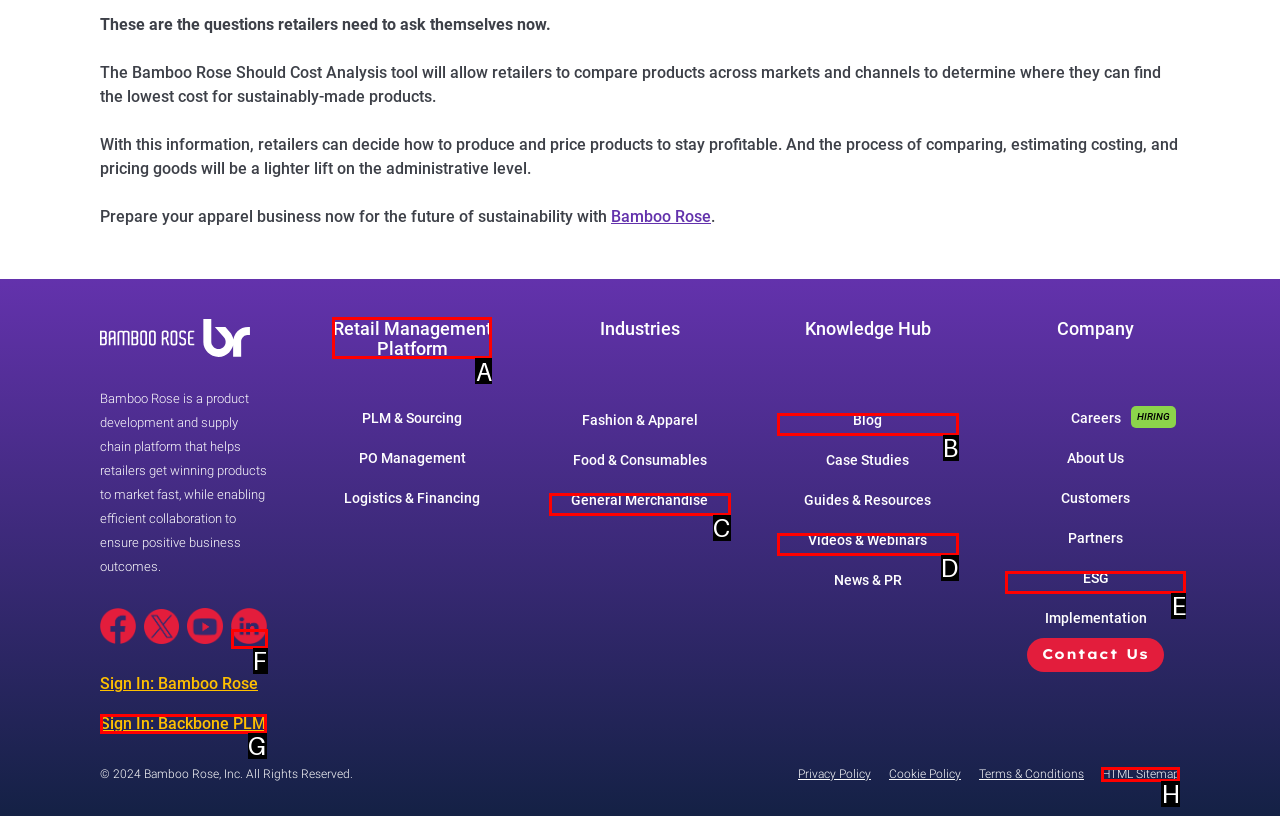Find the option that matches this description: News Releases
Provide the corresponding letter directly.

None